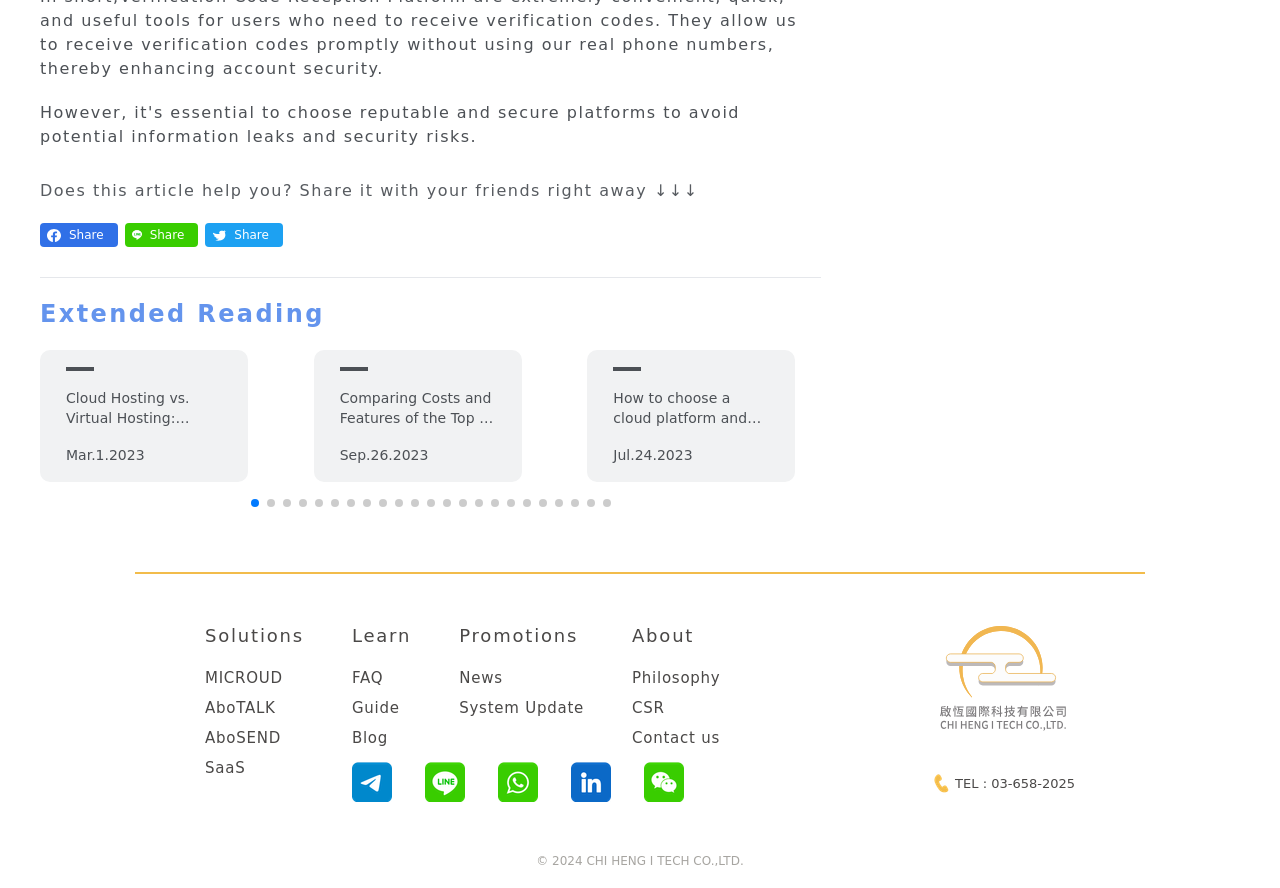Identify the bounding box coordinates of the clickable section necessary to follow the following instruction: "Learn more about FAQ". The coordinates should be presented as four float numbers from 0 to 1, i.e., [left, top, right, bottom].

[0.275, 0.754, 0.299, 0.774]